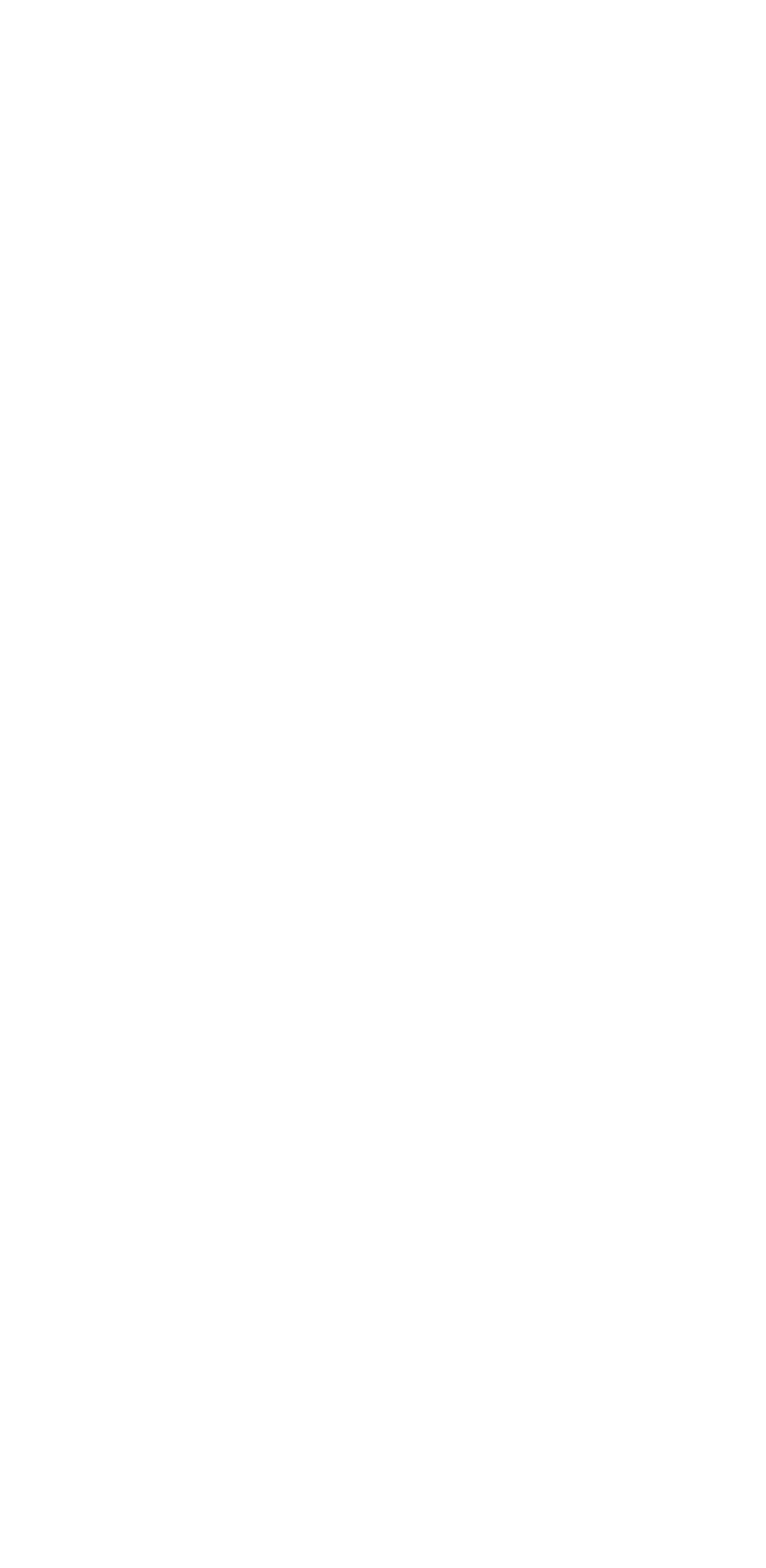Please determine the bounding box coordinates for the element that should be clicked to follow these instructions: "Explore 'climate change' topics".

[0.35, 0.181, 0.737, 0.216]